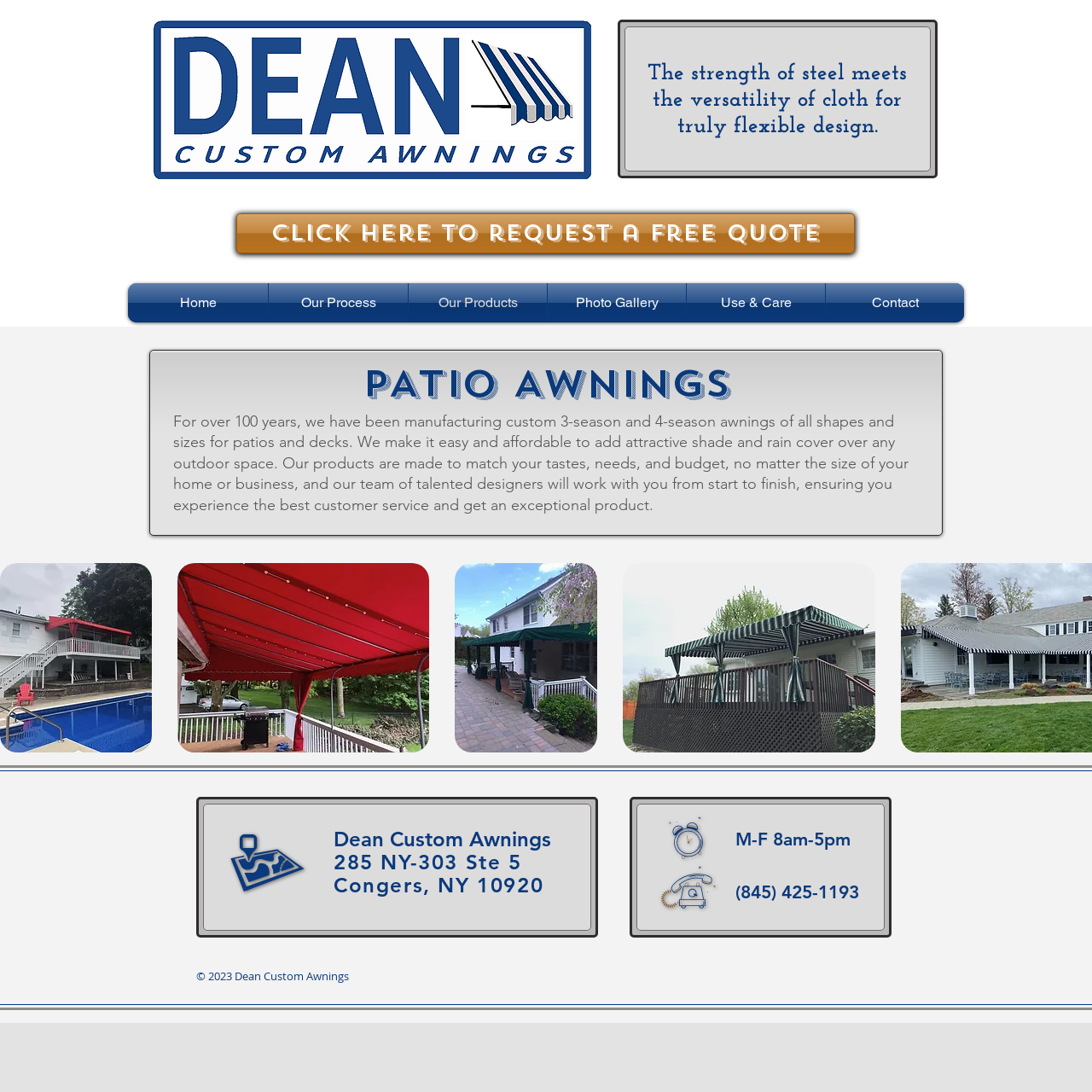Extract the bounding box coordinates for the described element: "aria-describedby="comp-lpivstme2-play-button-description" aria-label="play forward"". The coordinates should be represented as four float numbers between 0 and 1: [left, top, right, bottom].

[0.961, 0.516, 1.0, 0.689]